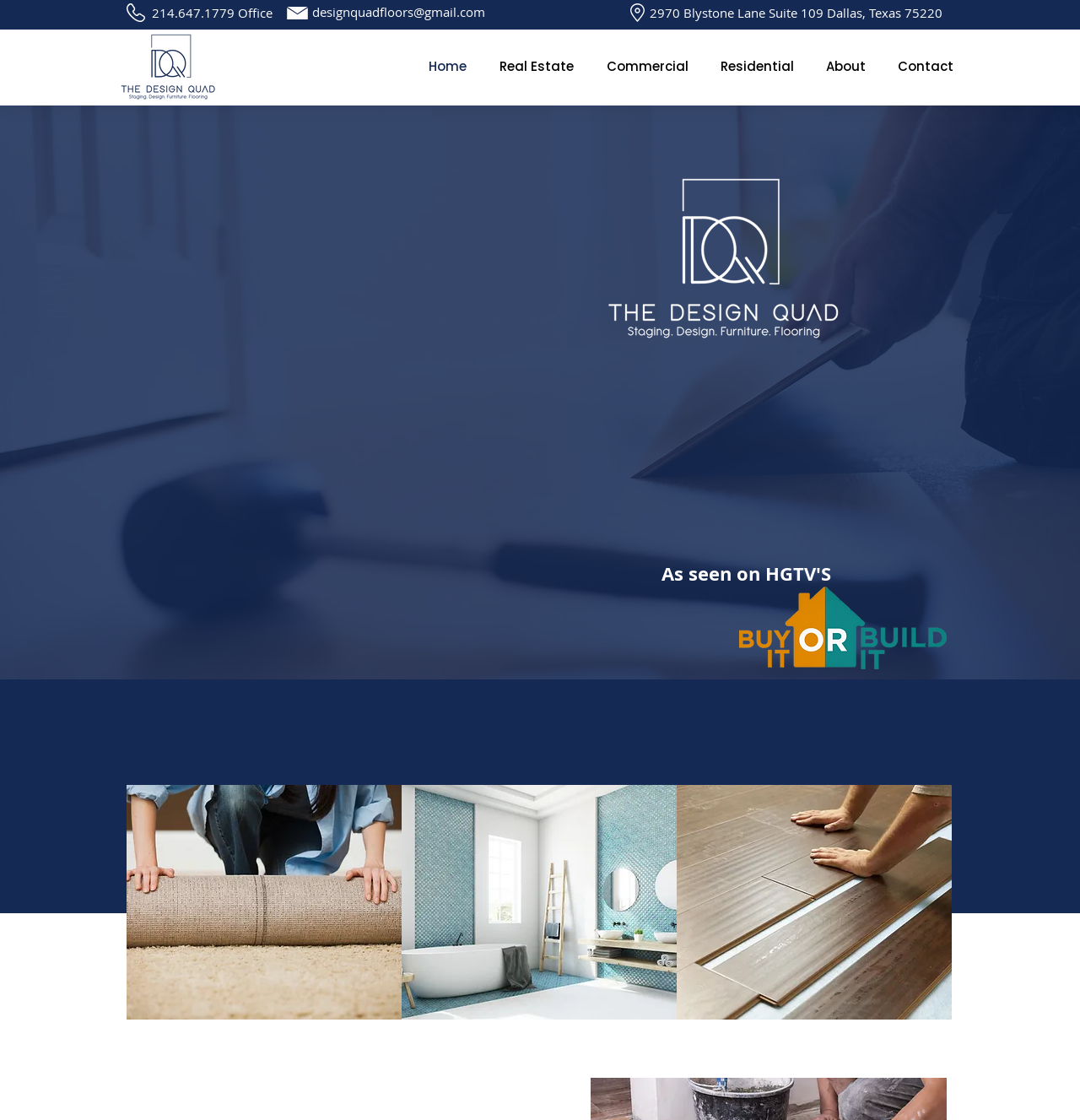What is the phone number on the top left?
Craft a detailed and extensive response to the question.

I found the phone number by looking at the top left section of the webpage, where I saw a static text element with the OCR text '214.647.1779 Office'.